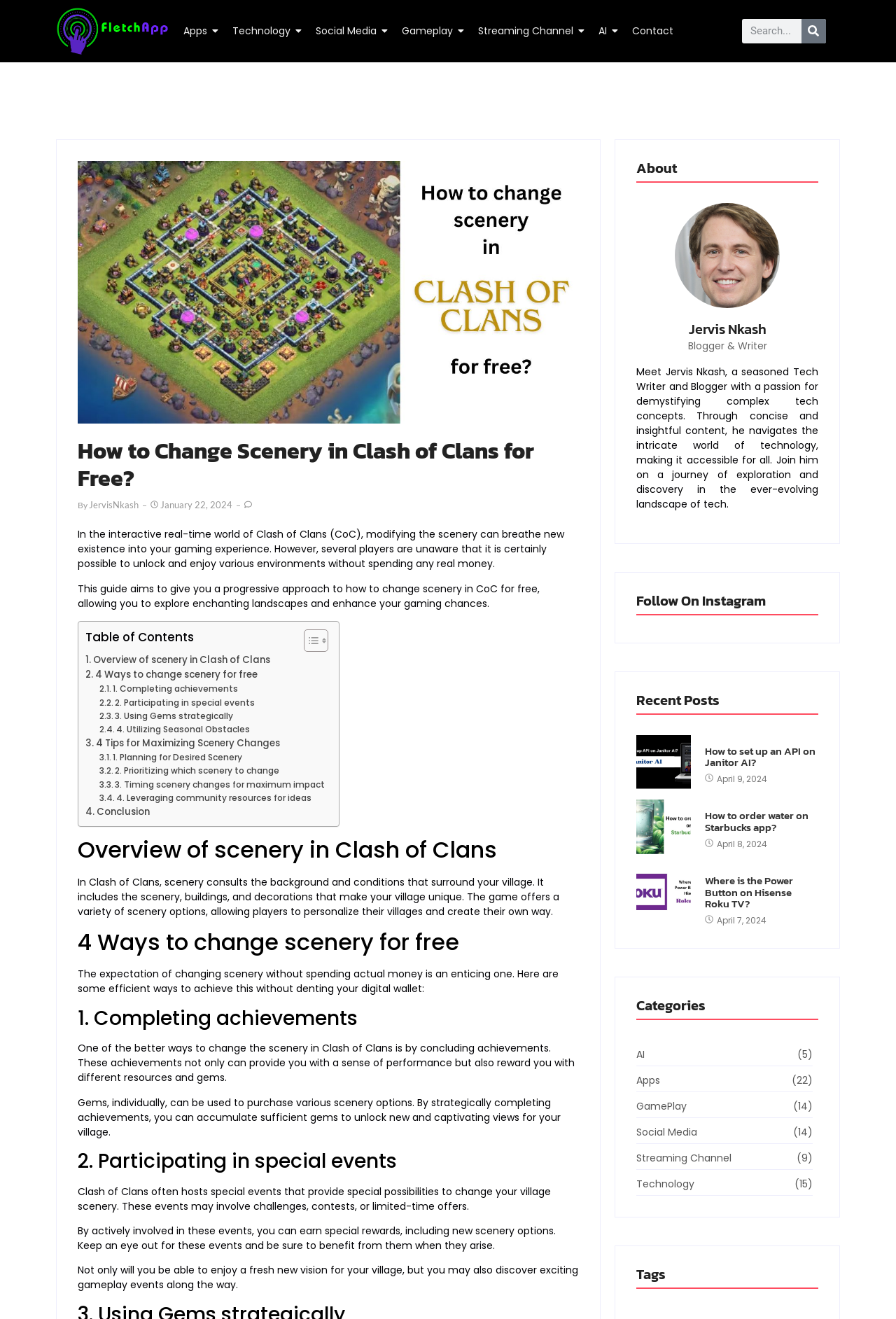Carefully observe the image and respond to the question with a detailed answer:
What is the author's name of the article?

The author's name can be found in the section 'How to change scenery in CoC for free?' where it says 'By JervisNkash'. This information is also available in the 'About' section where the author's name is mentioned again.